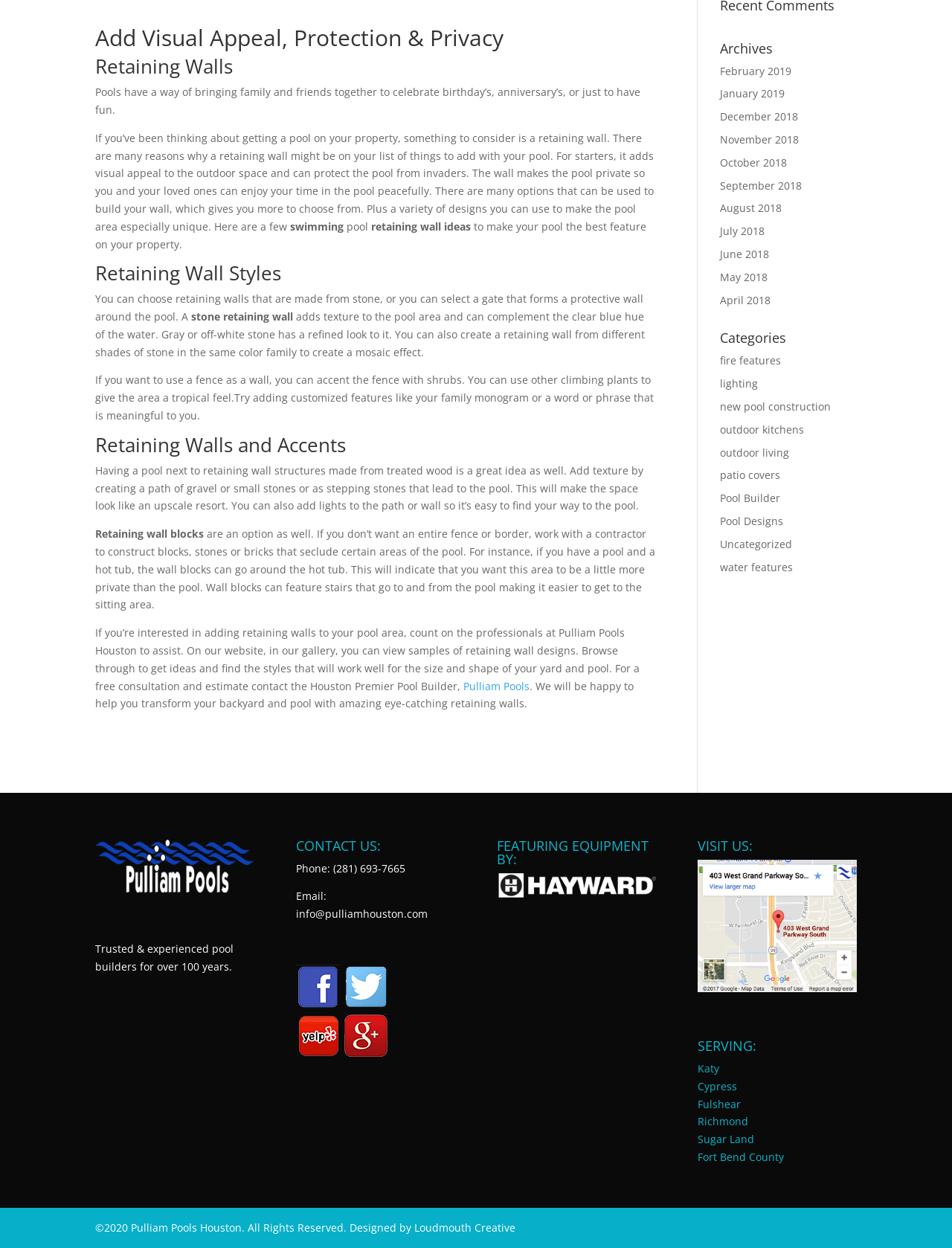Extract the bounding box coordinates for the UI element described as: "new pool construction".

[0.756, 0.32, 0.873, 0.331]